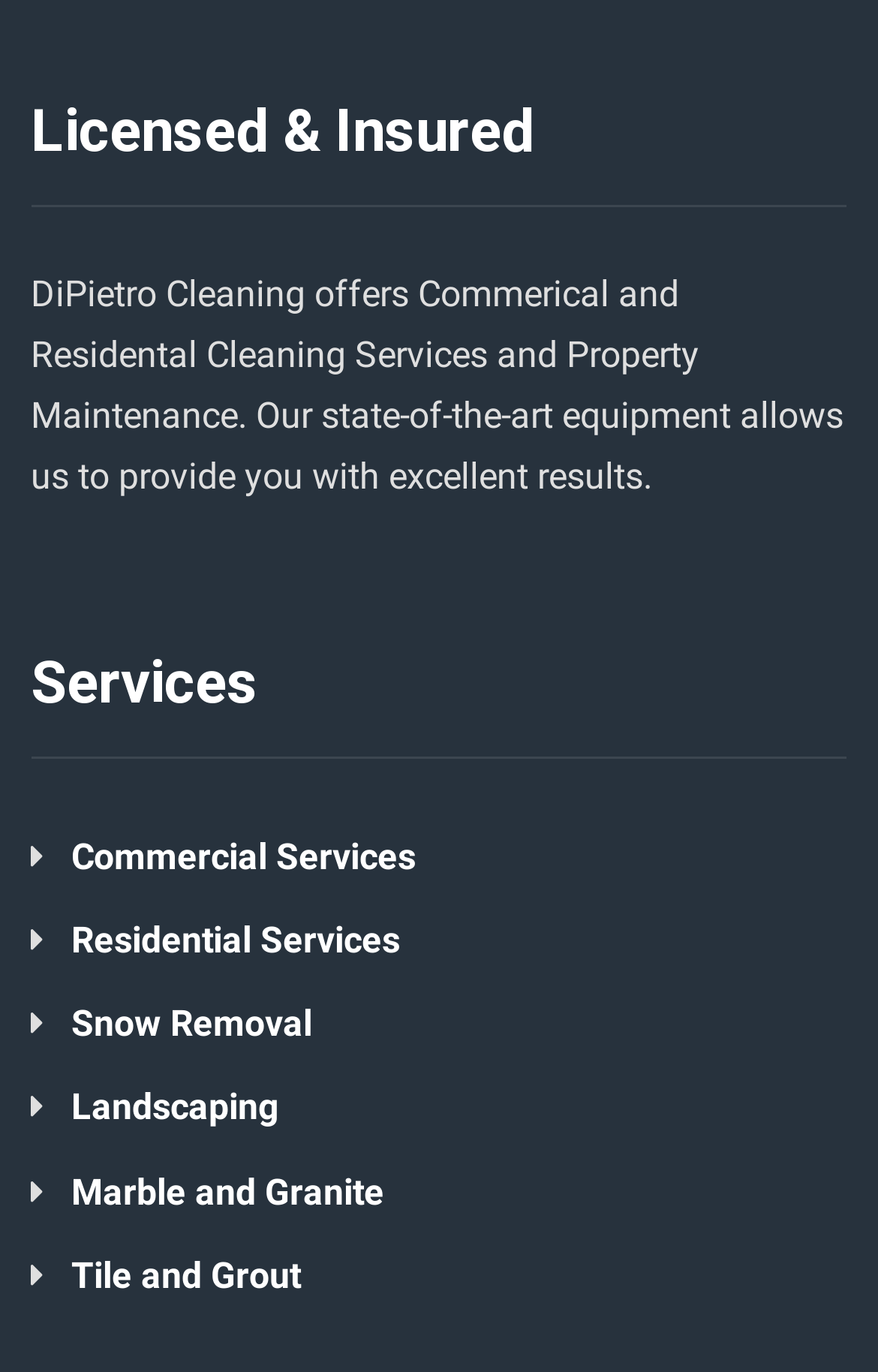Extract the bounding box for the UI element that matches this description: "Marble and Granite".

[0.081, 0.846, 0.965, 0.891]